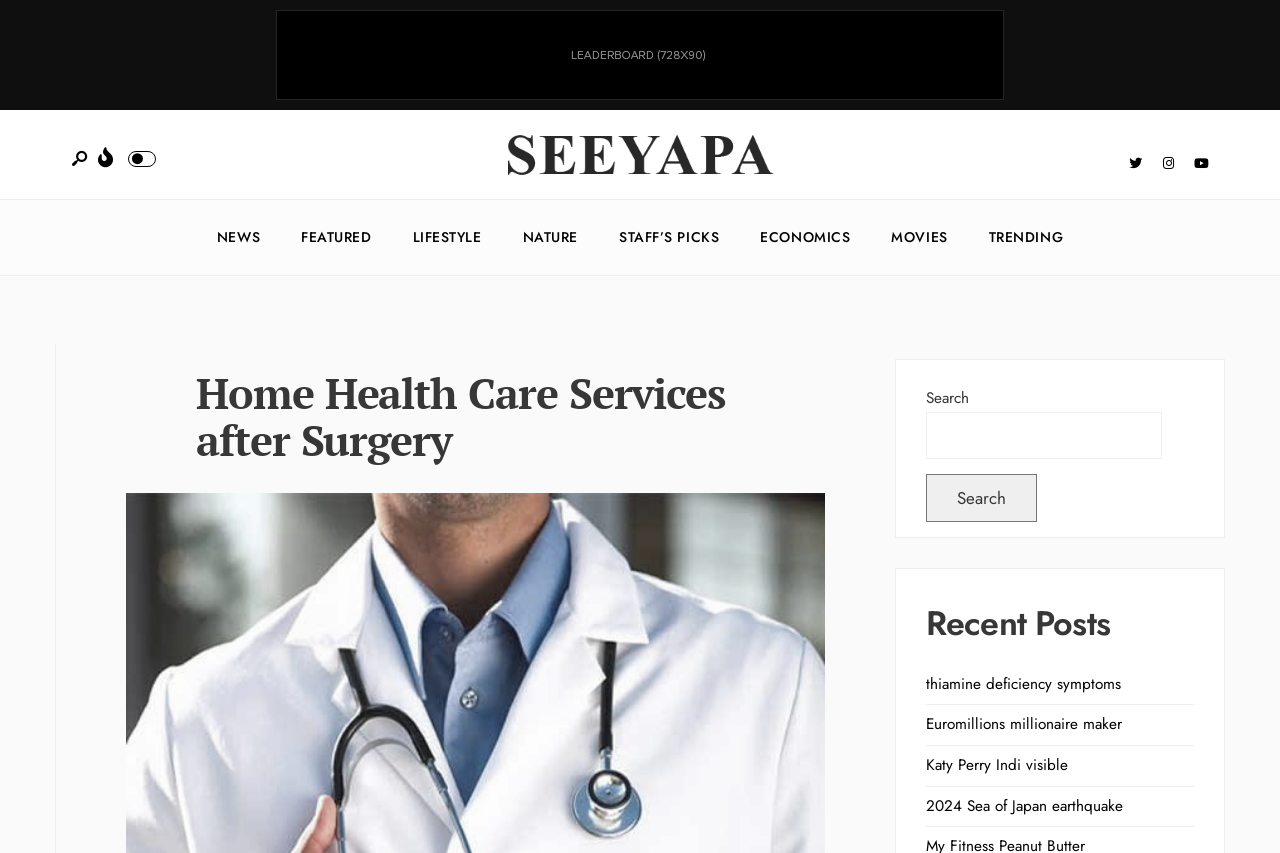What is the headline of the webpage?

Home Health Care Services after Surgery